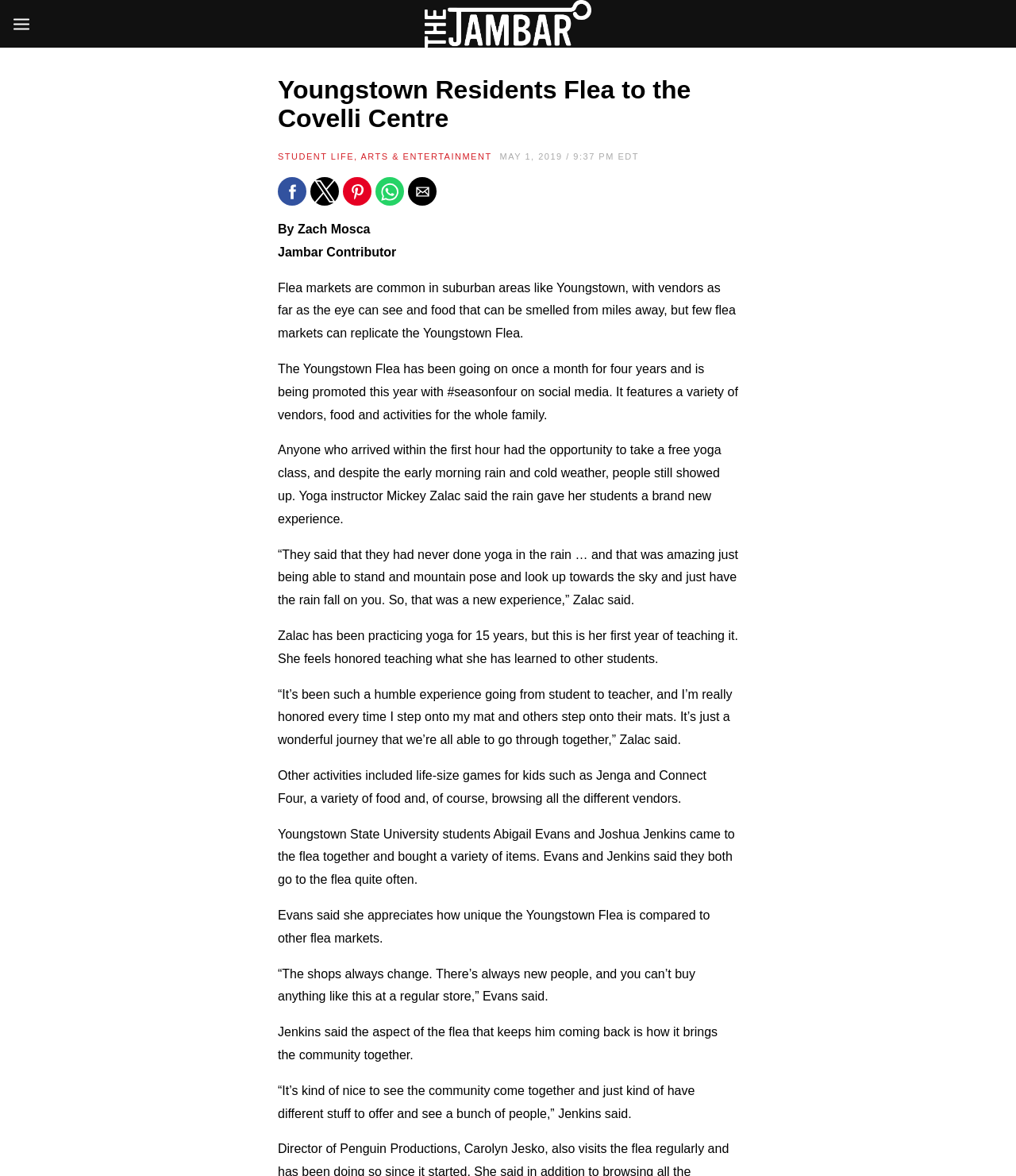Answer the question briefly using a single word or phrase: 
What is the author of the article?

Zach Mosca